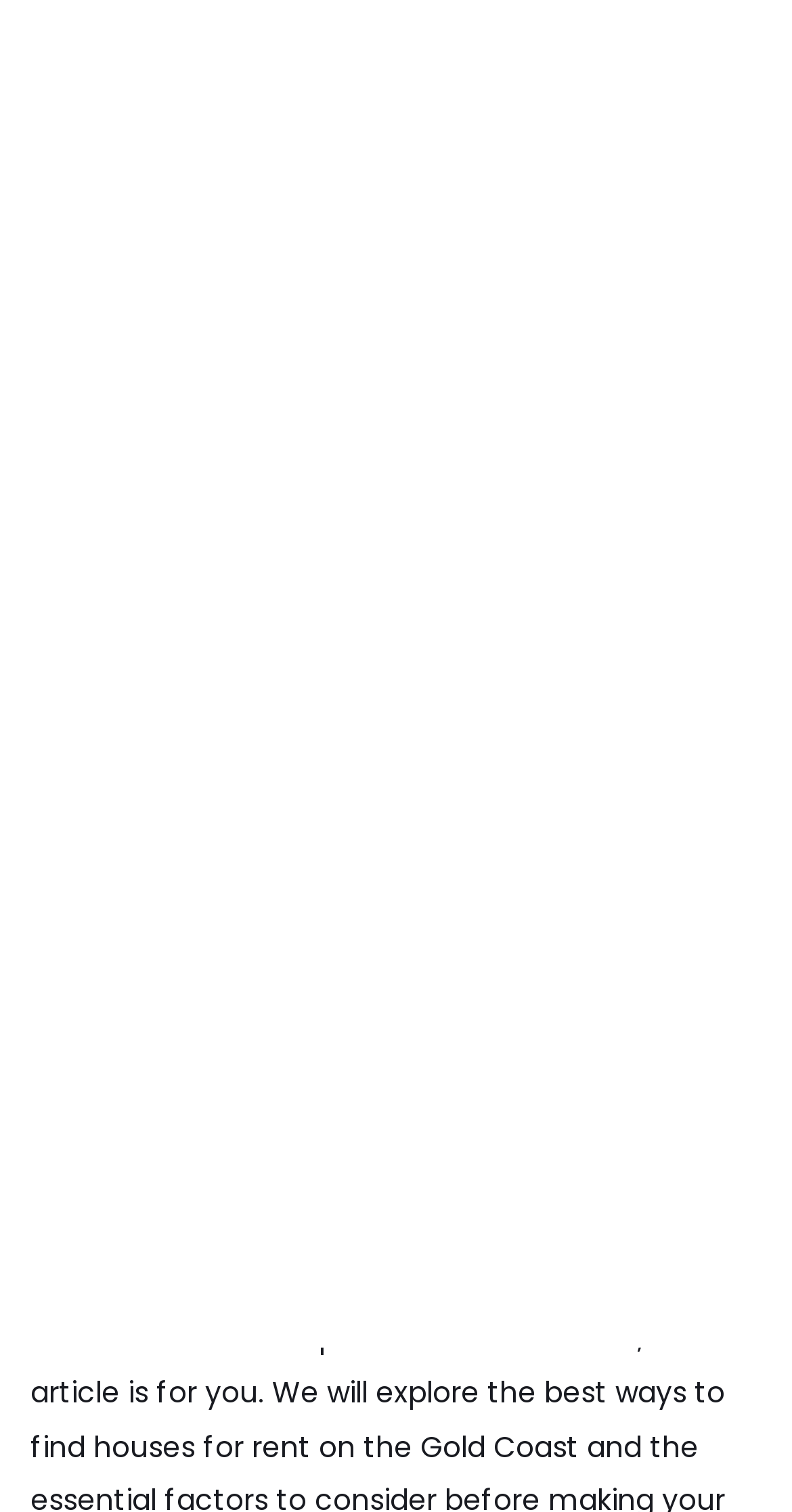What is the second link in the top navigation menu?
Use the screenshot to answer the question with a single word or phrase.

New homes